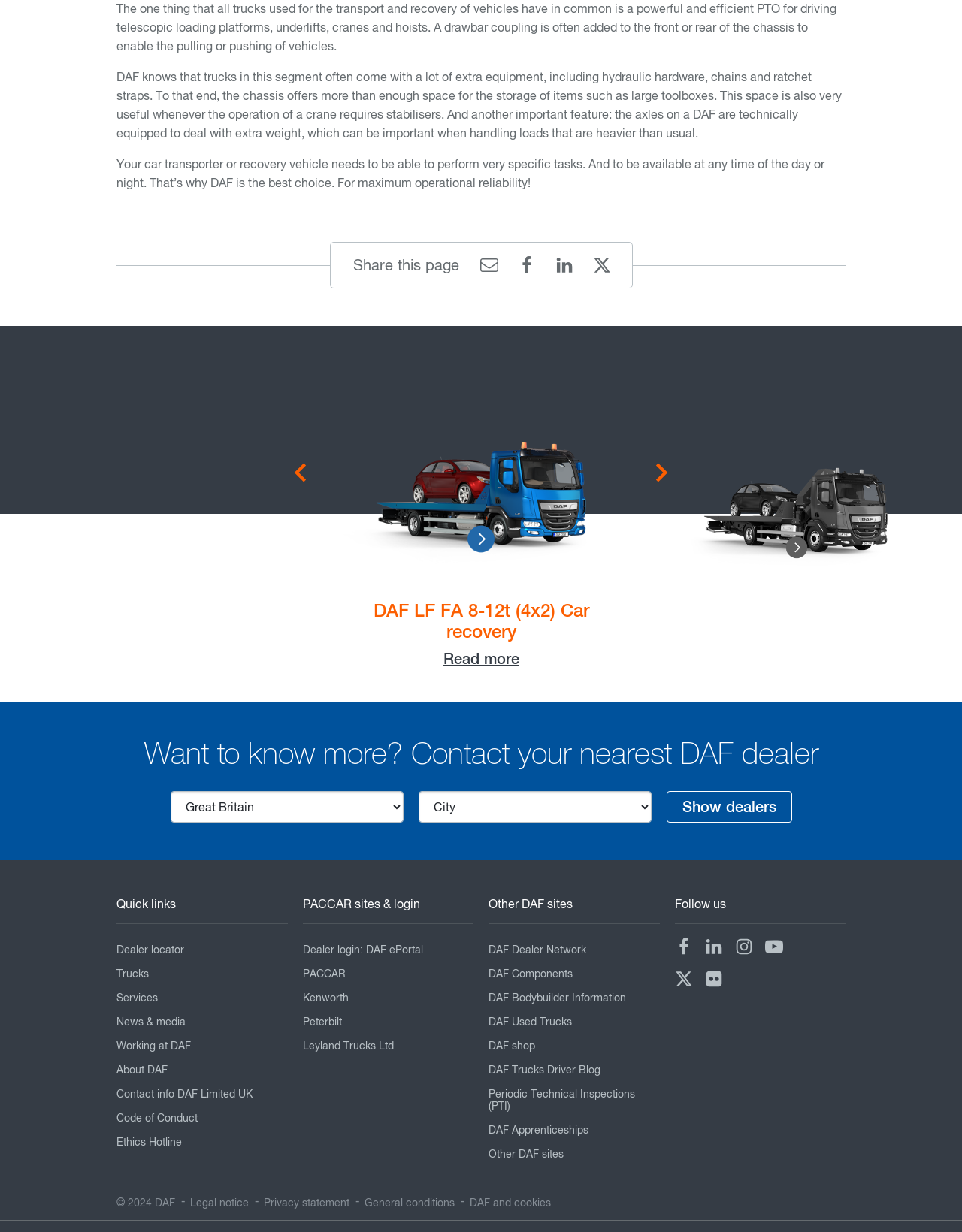Please specify the bounding box coordinates for the clickable region that will help you carry out the instruction: "Read more about DAF LF FA 8-12t (4x2) Car recovery".

[0.336, 0.518, 0.664, 0.552]